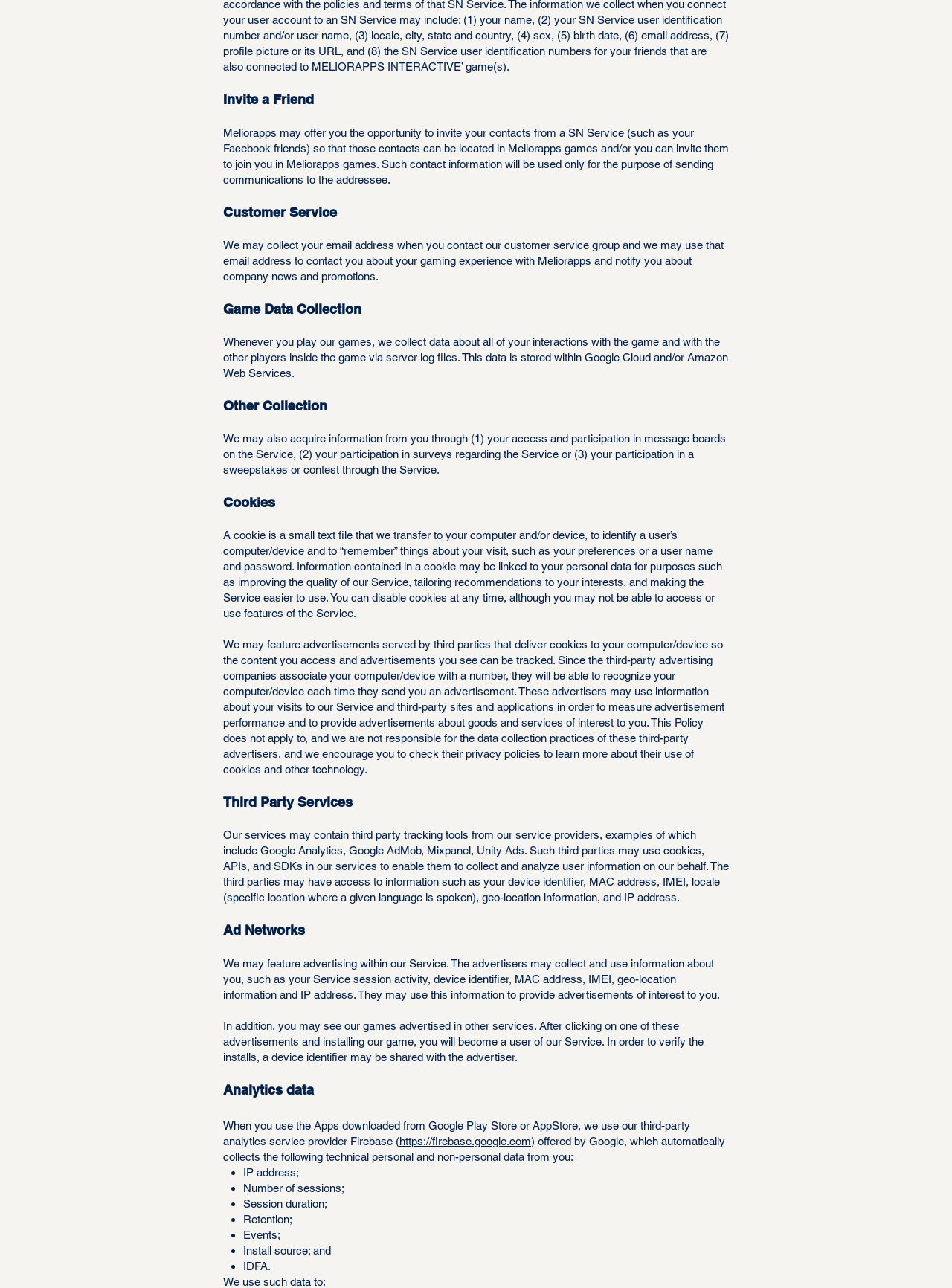What analytics service provider is used by Meliorapps?
Please use the image to provide an in-depth answer to the question.

As mentioned in the 'Analytics data' section, when using the Apps downloaded from Google Play Store or AppStore, Meliorapps uses Firebase, a third-party analytics service provider offered by Google, to collect technical personal and non-personal data.